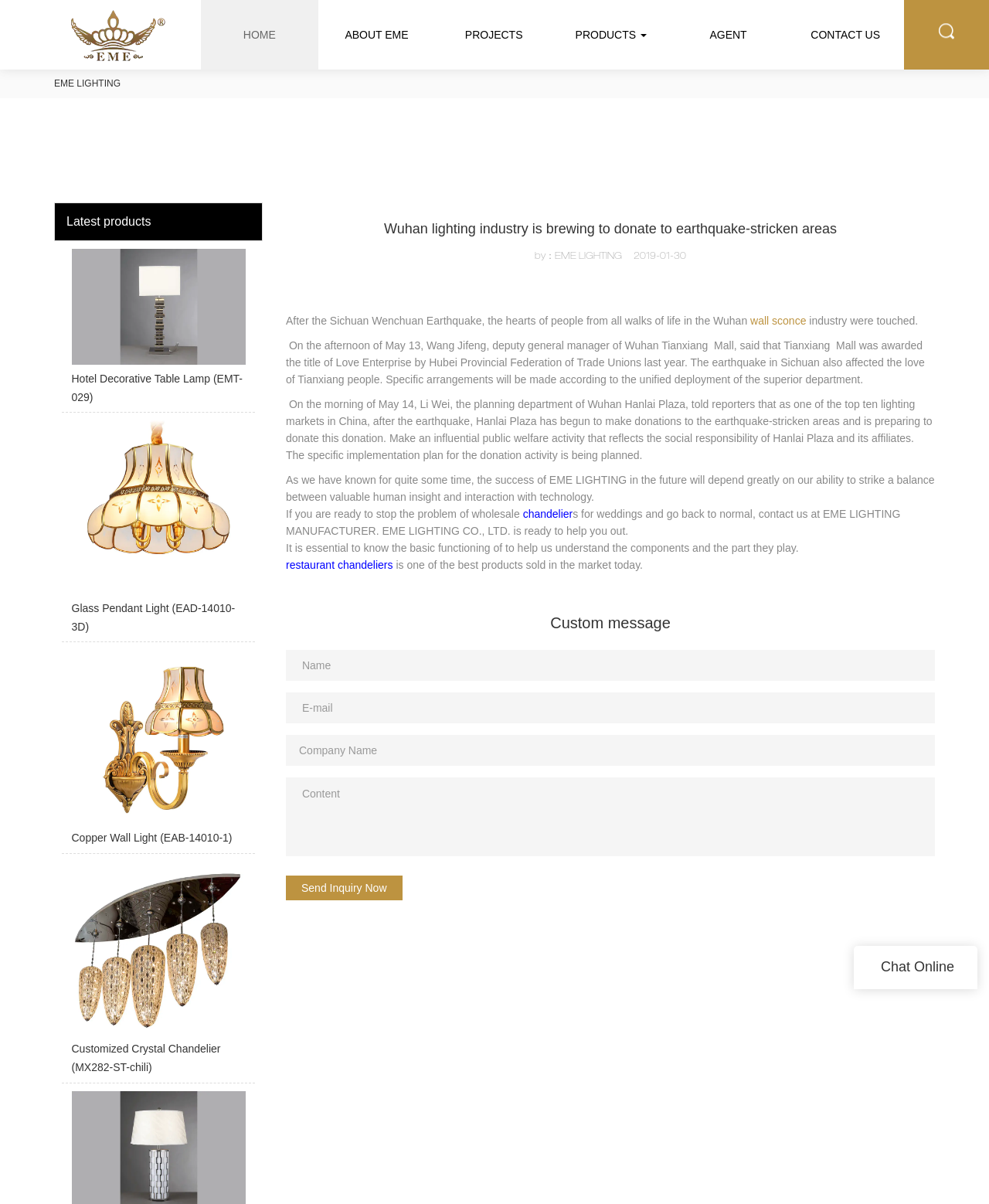Please determine the bounding box coordinates of the section I need to click to accomplish this instruction: "Read more about EME Lighting".

[0.07, 0.424, 0.141, 0.434]